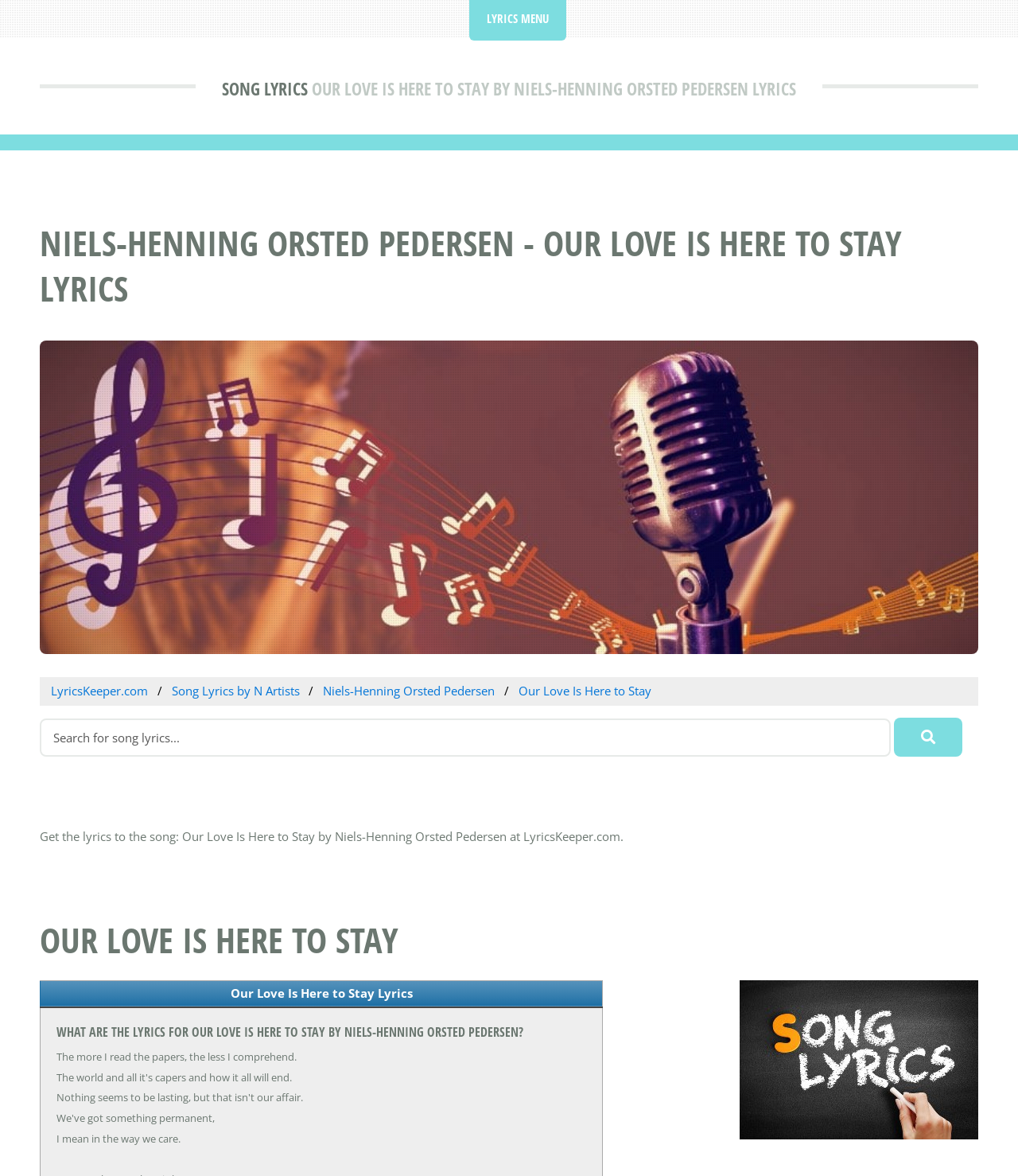What is the first line of the song lyrics?
From the screenshot, provide a brief answer in one word or phrase.

I mean in the way we care.